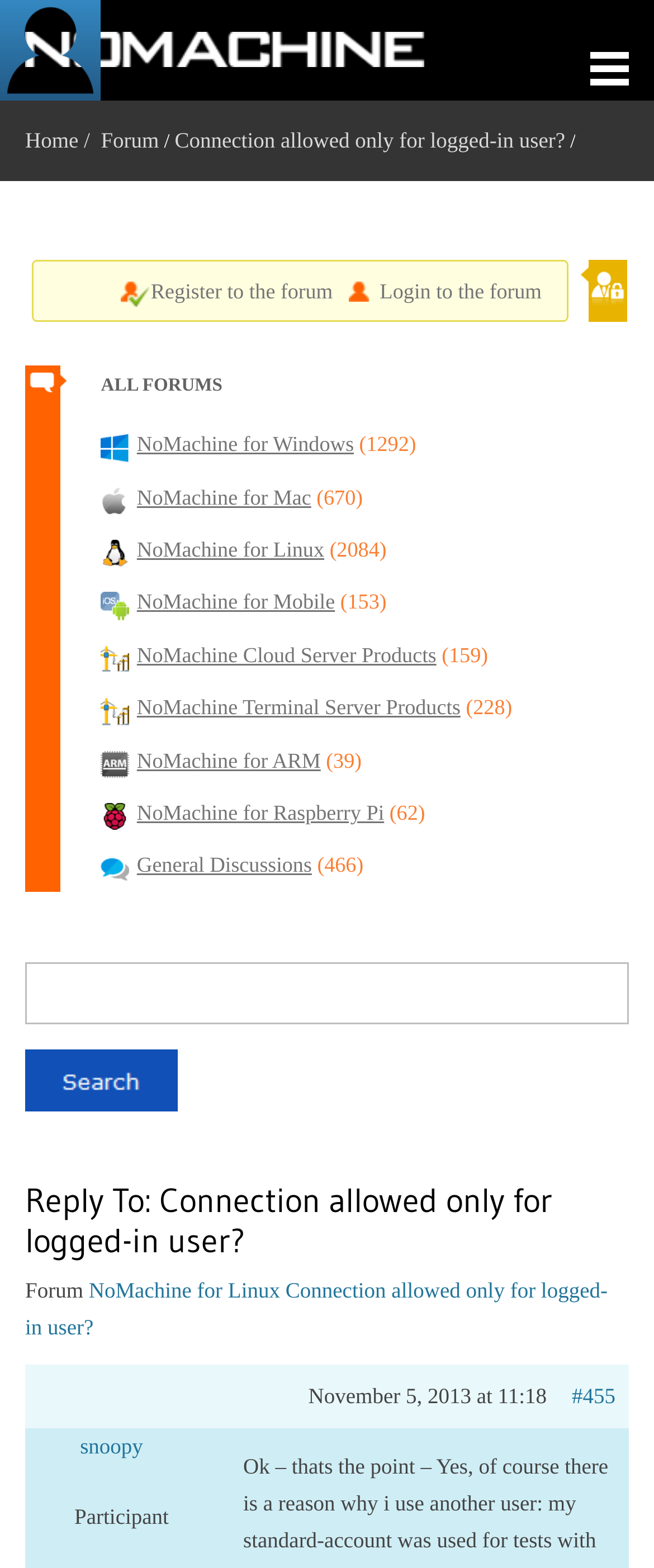Provide an in-depth caption for the contents of the webpage.

The webpage is a forum discussion page titled "NoMachine Forum - Reply To: Connection allowed only for logged-in user?". At the top left, there is a NoMachine logo, followed by a navigation menu with links to "Home", "Forum", and the current topic "Connection allowed only for logged-in user?". 

Below the navigation menu, there is a section with a login/register option, accompanied by a register icon and two logos for forum lists. 

The main content area is divided into several sections. On the left, there is a list of forums, each represented by a logo and a link to the forum, including "NoMachine for Windows", "NoMachine for Mac", "NoMachine for Linux", and others. 

On the right, there is a search bar with a search button. Below the search bar, there is a heading that repeats the topic title, followed by a series of links to related topics, including "Forum", "NoMachine for Linux", and the current topic. 

Further down, there is a post with a timestamp "November 5, 2013 at 11:18" and a link to a specific post "#455". The post is attributed to a user "snoopy" with a "Participant" label.